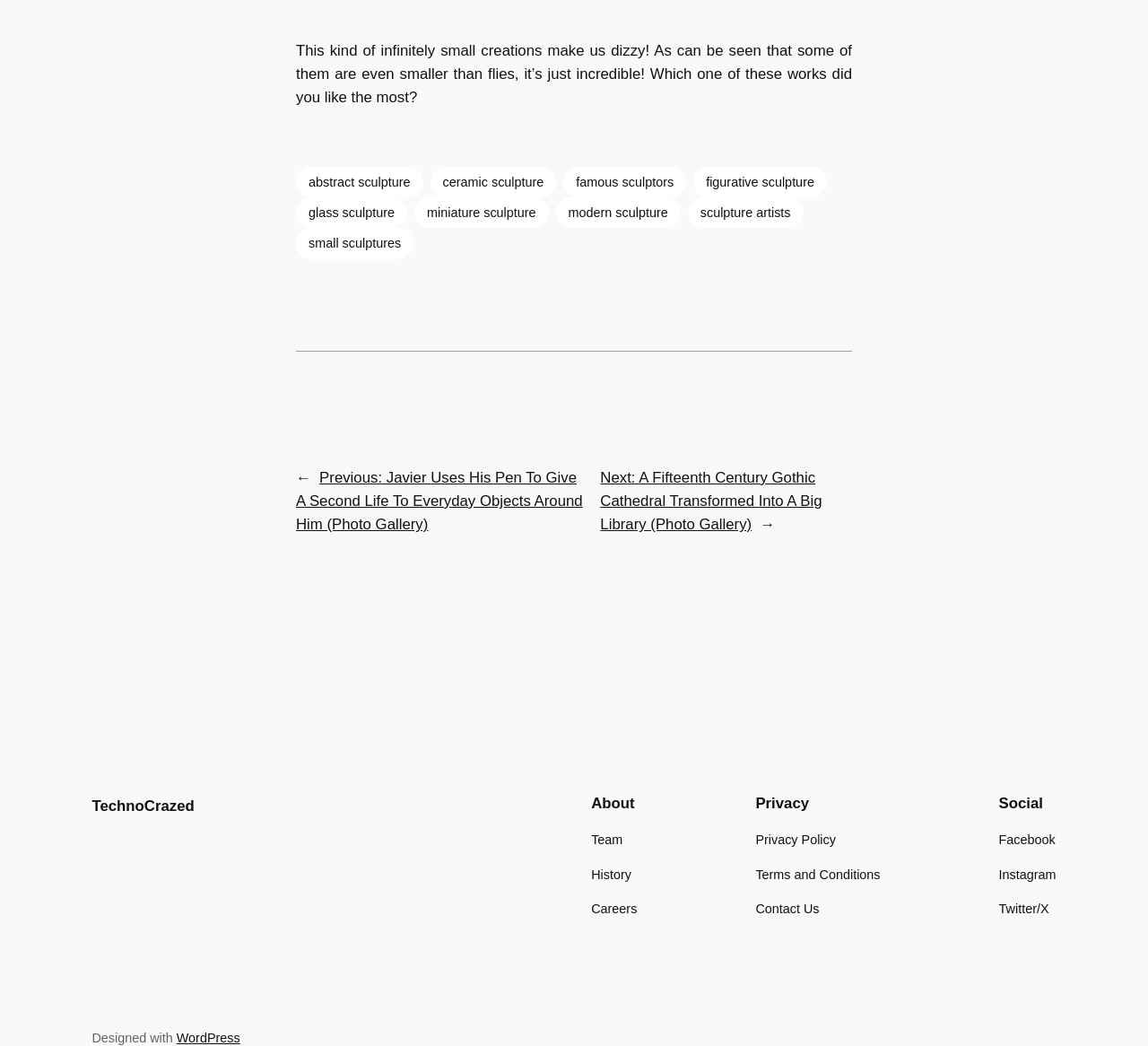Ascertain the bounding box coordinates for the UI element detailed here: "figurative sculpture". The coordinates should be provided as [left, top, right, bottom] with each value being a float between 0 and 1.

[0.604, 0.159, 0.72, 0.189]